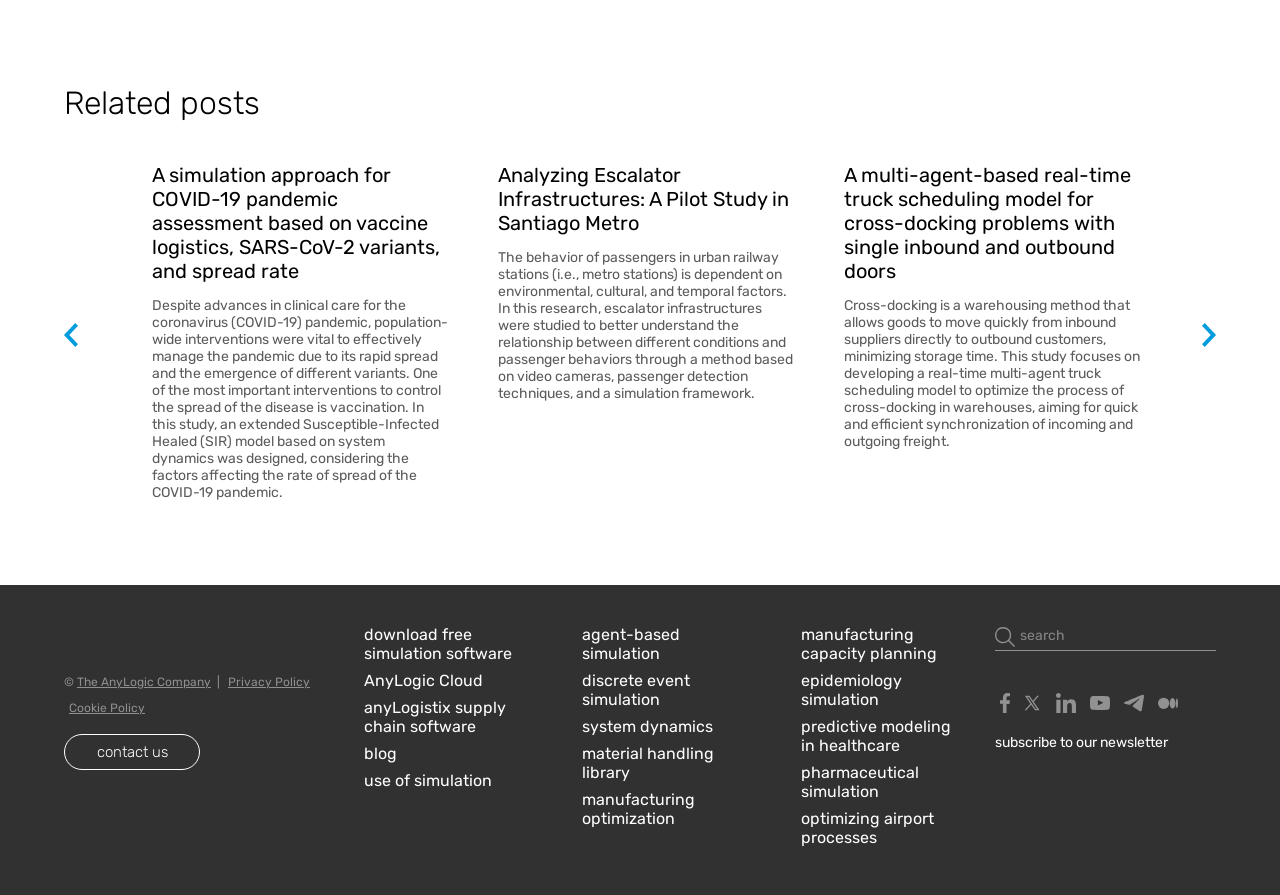Find the bounding box coordinates of the area to click in order to follow the instruction: "click the link to read about a simulation approach for COVID-19 pandemic assessment".

[0.103, 0.159, 0.357, 0.564]